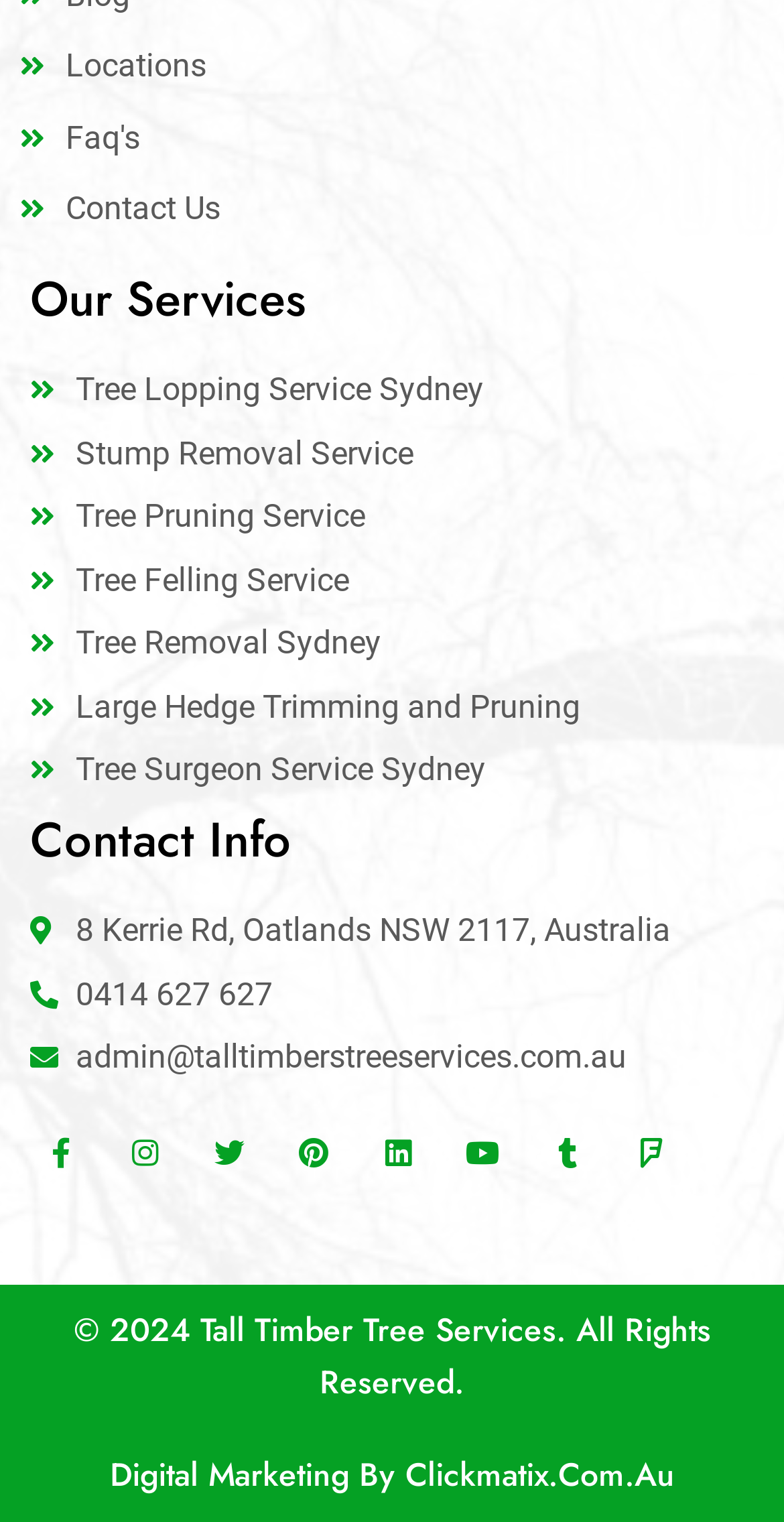How many services are offered by Tall Timber Tree Services?
Answer the question in a detailed and comprehensive manner.

By examining the links under the 'Our Services' heading, I count 7 services offered by Tall Timber Tree Services, including Tree Lopping Service Sydney, Stump Removal Service, Tree Pruning Service, Tree Felling Service, Tree Removal Sydney, Large Hedge Trimming and Pruning, and Tree Surgeon Service Sydney.